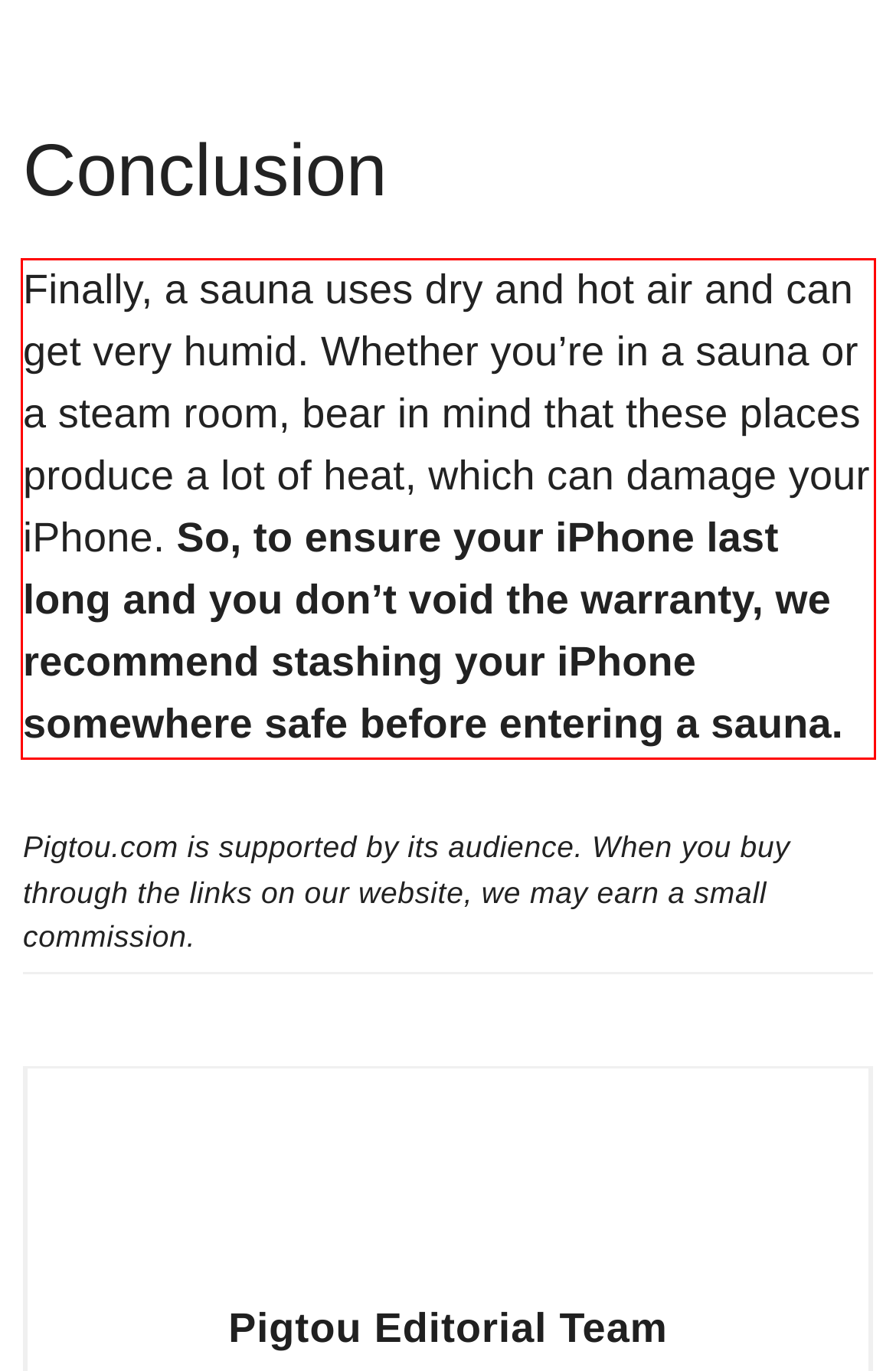You have a screenshot of a webpage with a red bounding box. Identify and extract the text content located inside the red bounding box.

Finally, a sauna uses dry and hot air and can get very humid. Whether you’re in a sauna or a steam room, bear in mind that these places produce a lot of heat, which can damage your iPhone. So, to ensure your iPhone last long and you don’t void the warranty, we recommend stashing your iPhone somewhere safe before entering a sauna.